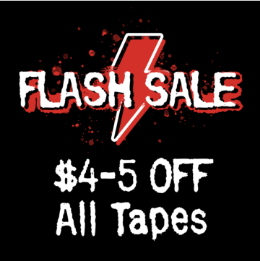Please provide a detailed answer to the question below based on the screenshot: 
What is the discount offered on all tape products?

The caption explicitly states that the flash sale offers a discount of '$4-5 OFF' on all tape products, which is presented in bold, white lettering.